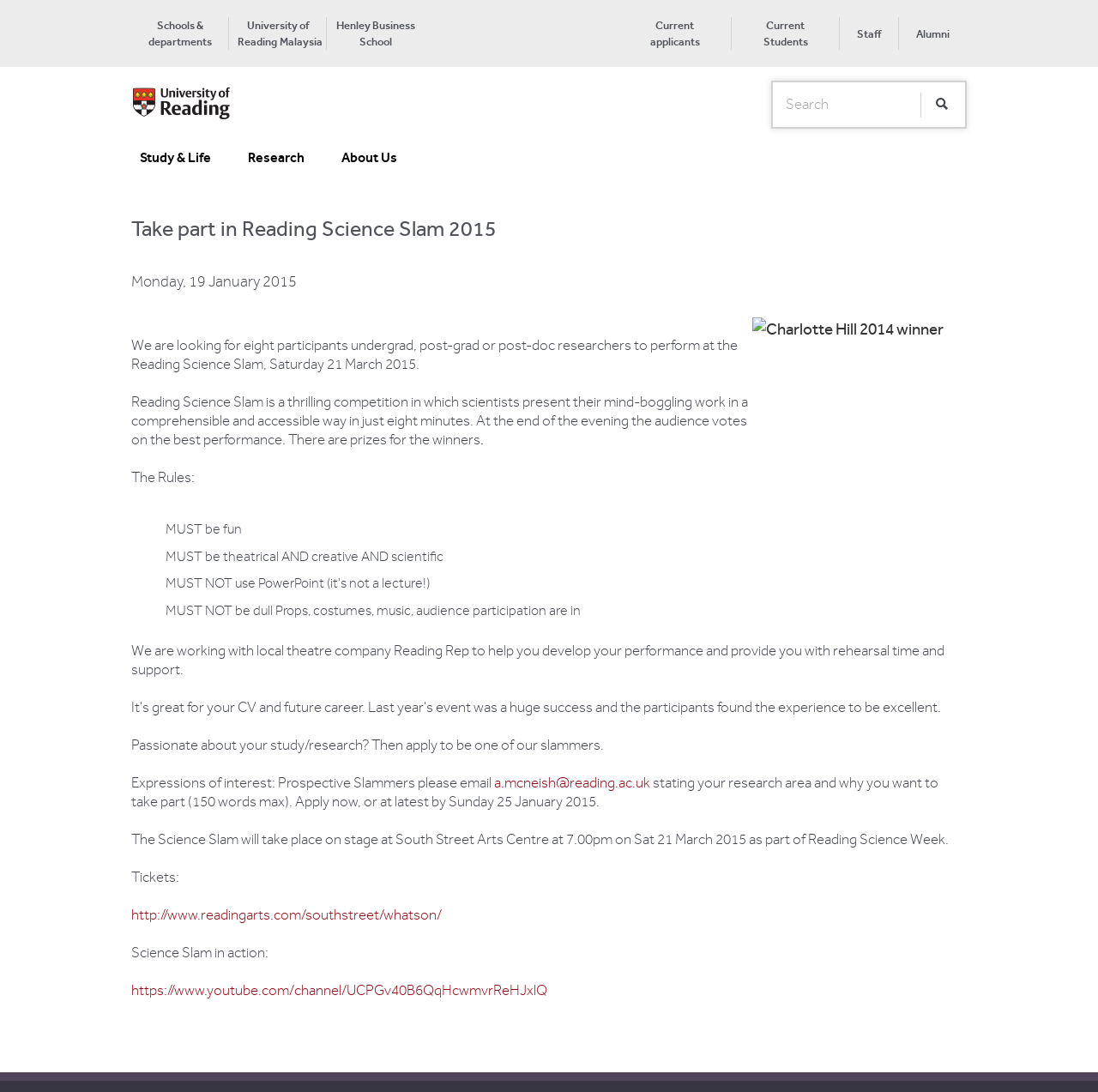What is the purpose of the Reading Science Slam?
Using the picture, provide a one-word or short phrase answer.

To present scientific work in a comprehensible way